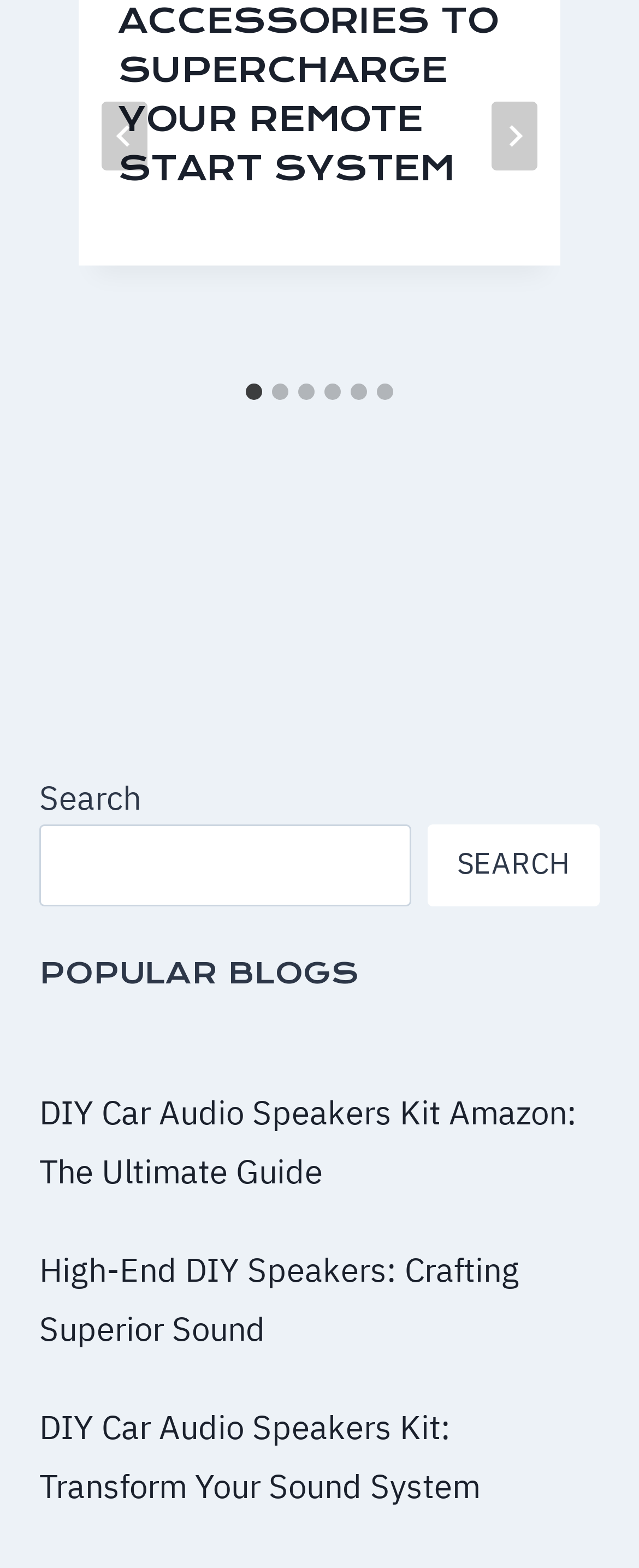What is the orientation of the tab list?
Answer with a single word or phrase by referring to the visual content.

Horizontal